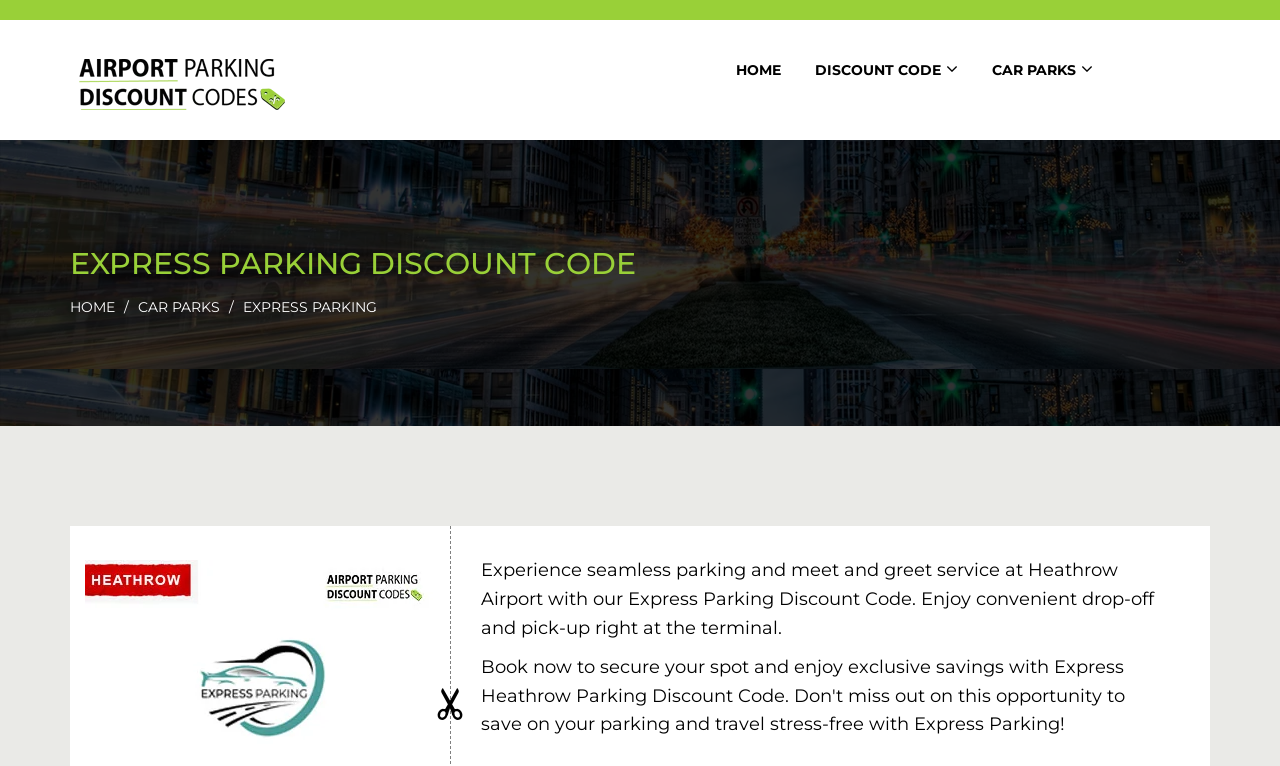Refer to the image and provide an in-depth answer to the question:
Where is the parking service located?

The location of the parking service can be determined by examining the StaticText element with the text 'Experience seamless parking and meet and greet service at Heathrow Airport with our Express Parking Discount Code.'. This text explicitly mentions Heathrow Airport as the location of the parking service.